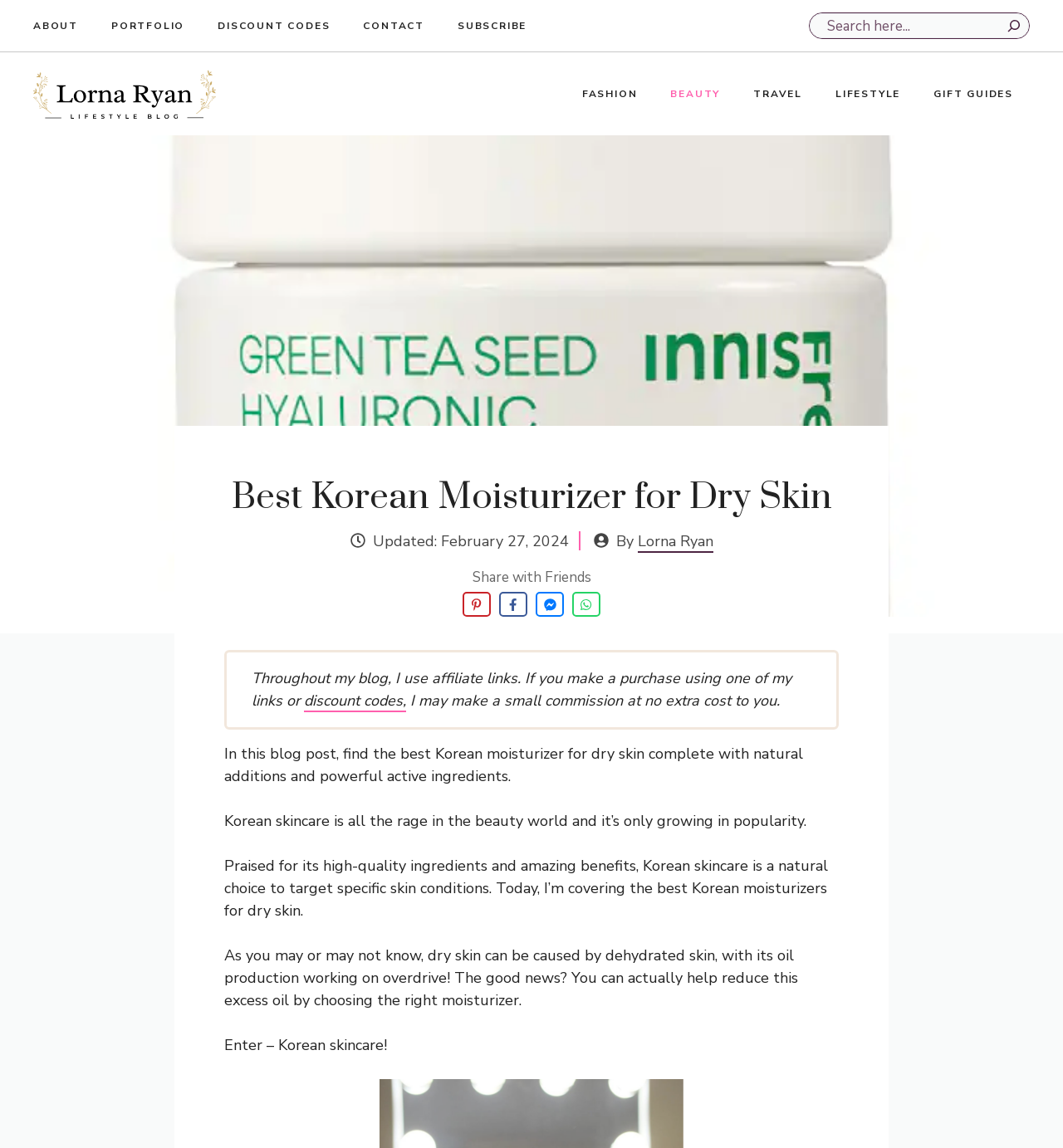Locate the bounding box of the UI element described in the following text: "DIY adjustable waist toddler pants".

None